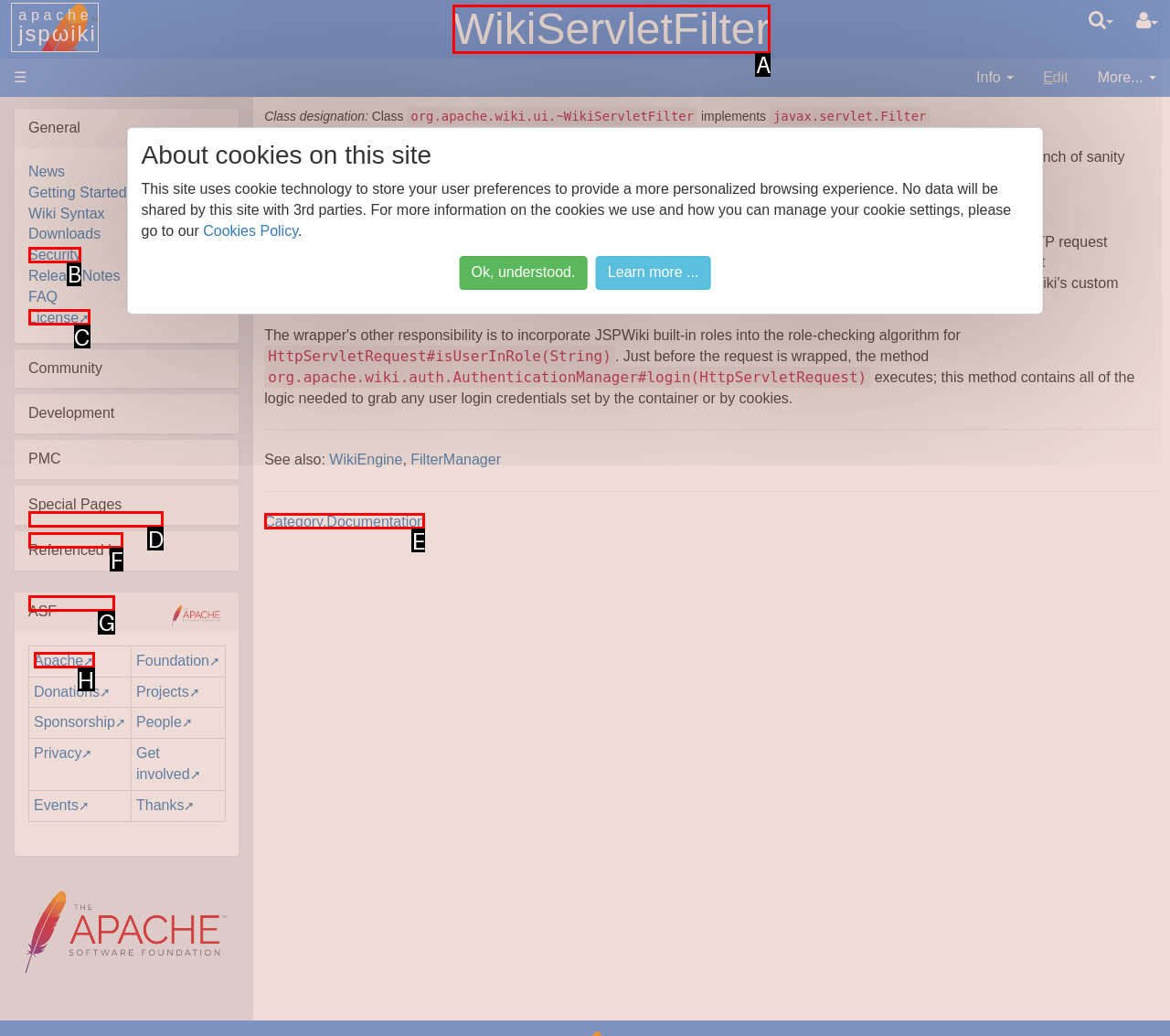For the task: View the 'Category.Documentation' page, tell me the letter of the option you should click. Answer with the letter alone.

E